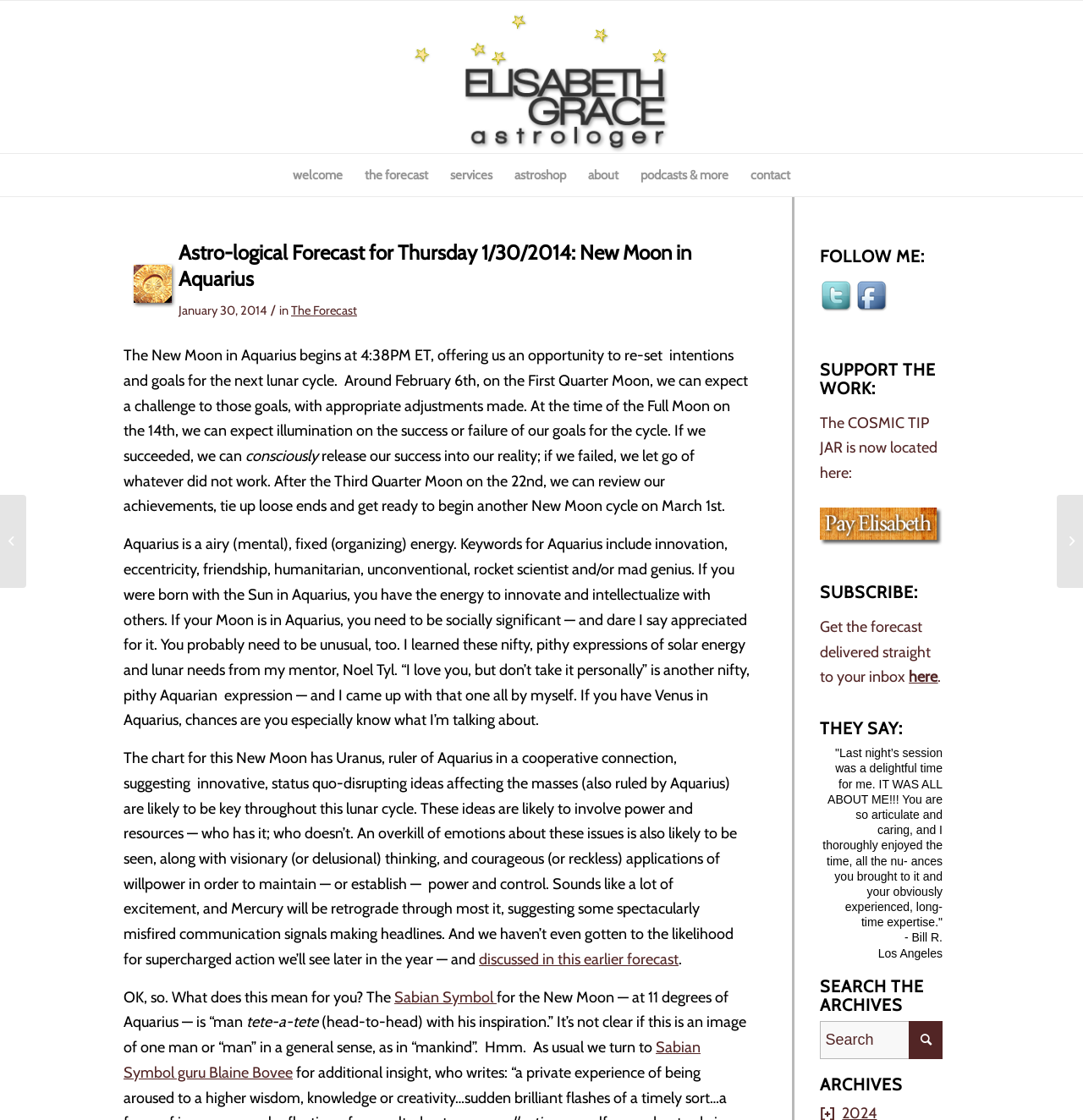Please identify the bounding box coordinates of the area that needs to be clicked to follow this instruction: "Click on the 'contact' link".

[0.683, 0.137, 0.74, 0.175]